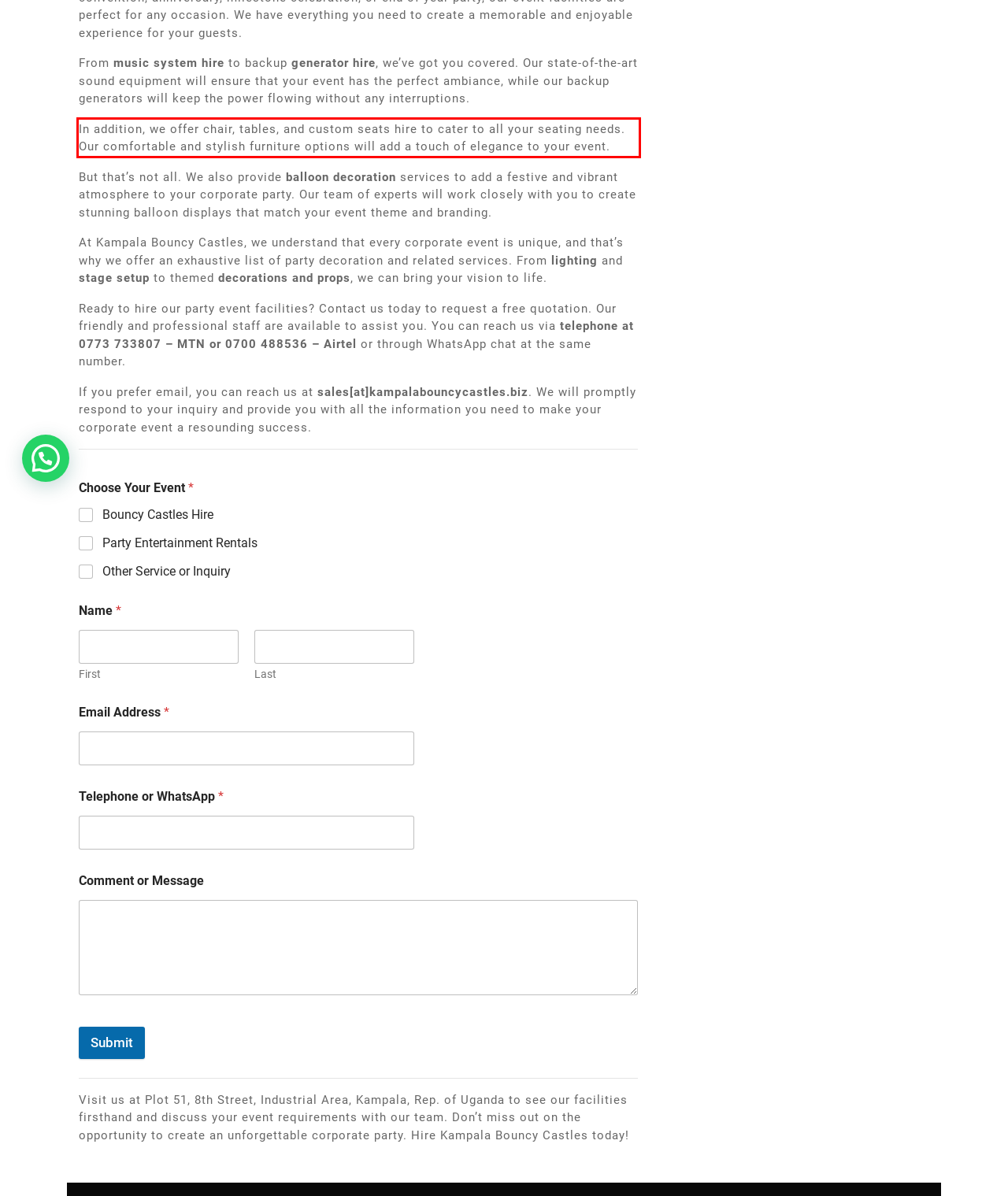Within the screenshot of the webpage, locate the red bounding box and use OCR to identify and provide the text content inside it.

In addition, we offer chair, tables, and custom seats hire to cater to all your seating needs. Our comfortable and stylish furniture options will add a touch of elegance to your event.